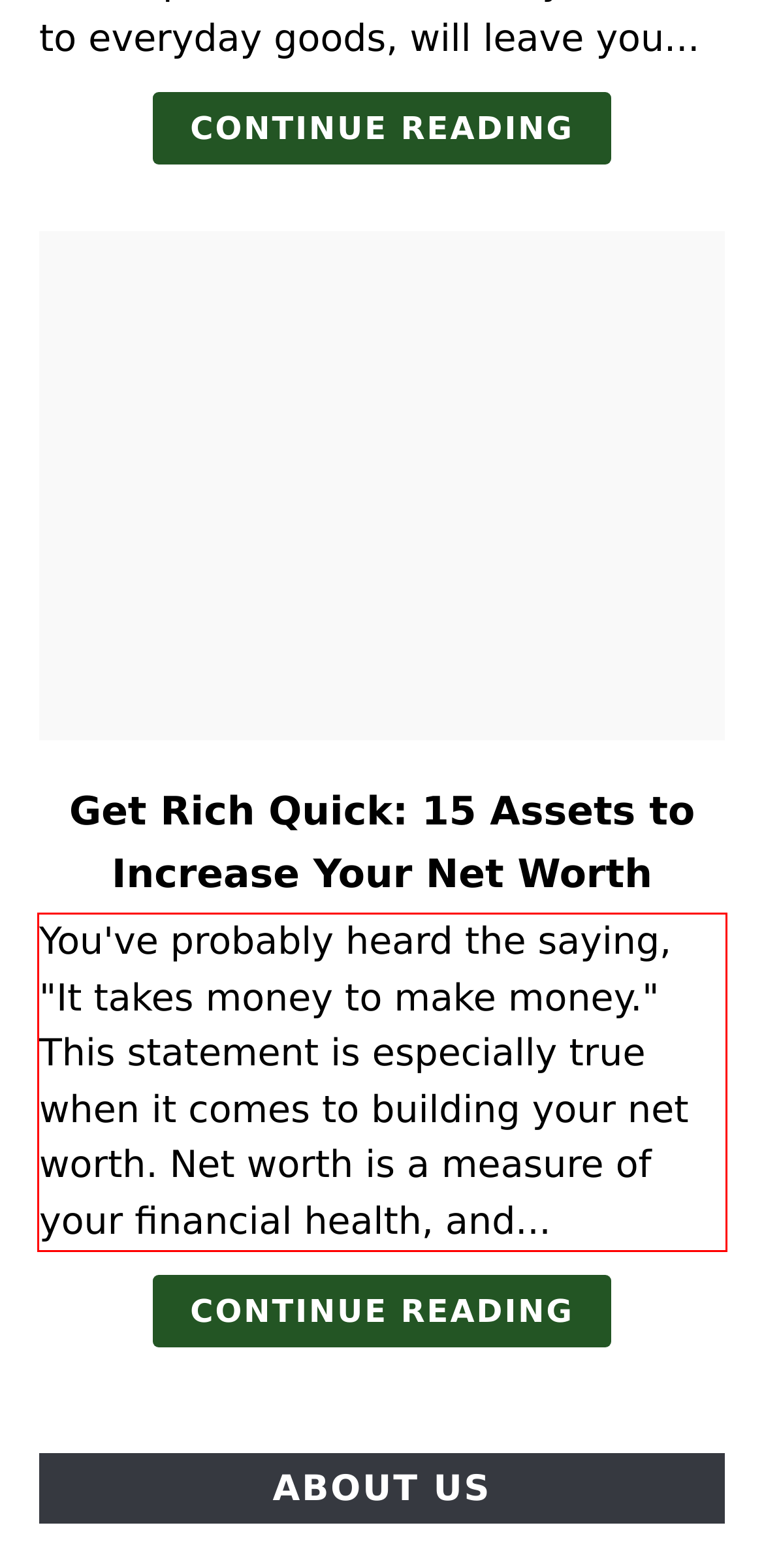Inspect the webpage screenshot that has a red bounding box and use OCR technology to read and display the text inside the red bounding box.

You've probably heard the saying, "It takes money to make money." This statement is especially true when it comes to building your net worth. Net worth is a measure of your financial health, and...